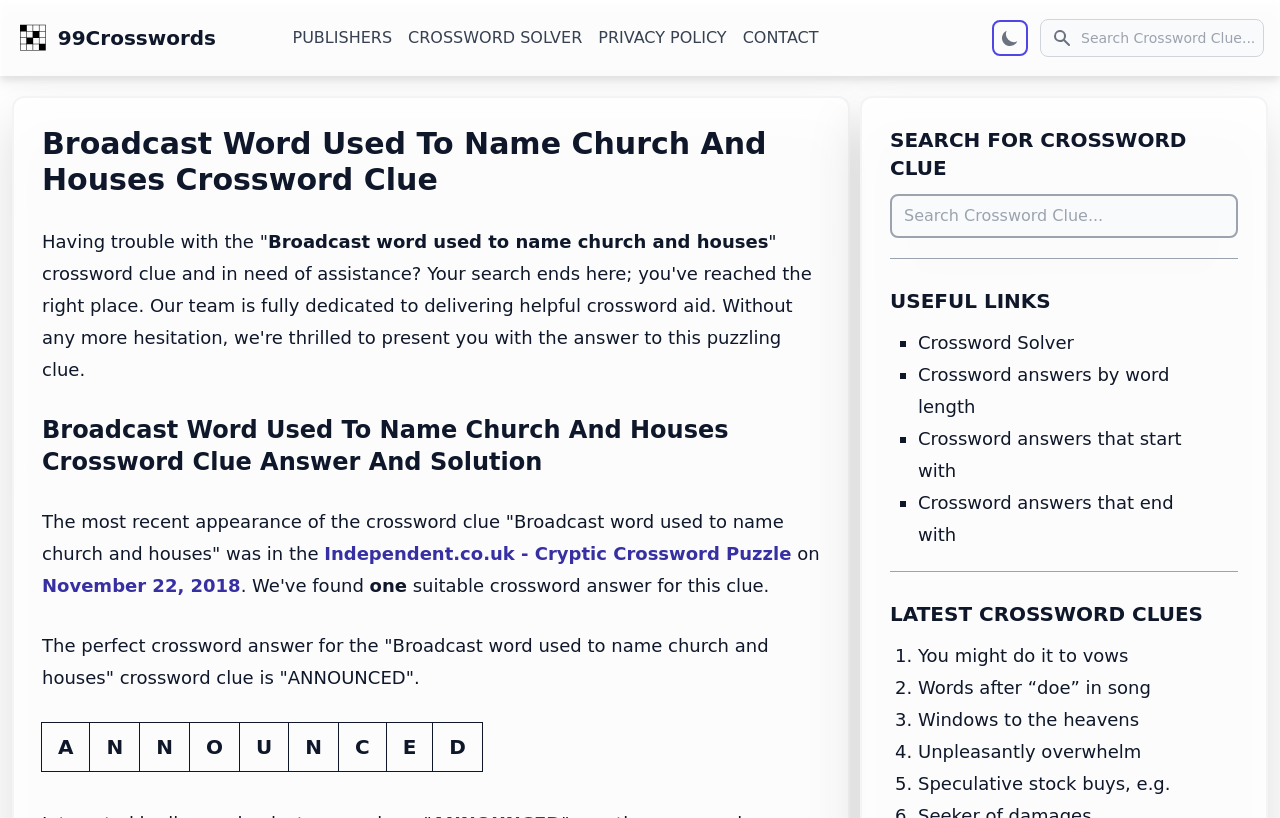Please indicate the bounding box coordinates for the clickable area to complete the following task: "Search for crossword solver". The coordinates should be specified as four float numbers between 0 and 1, i.e., [left, top, right, bottom].

[0.695, 0.237, 0.967, 0.291]